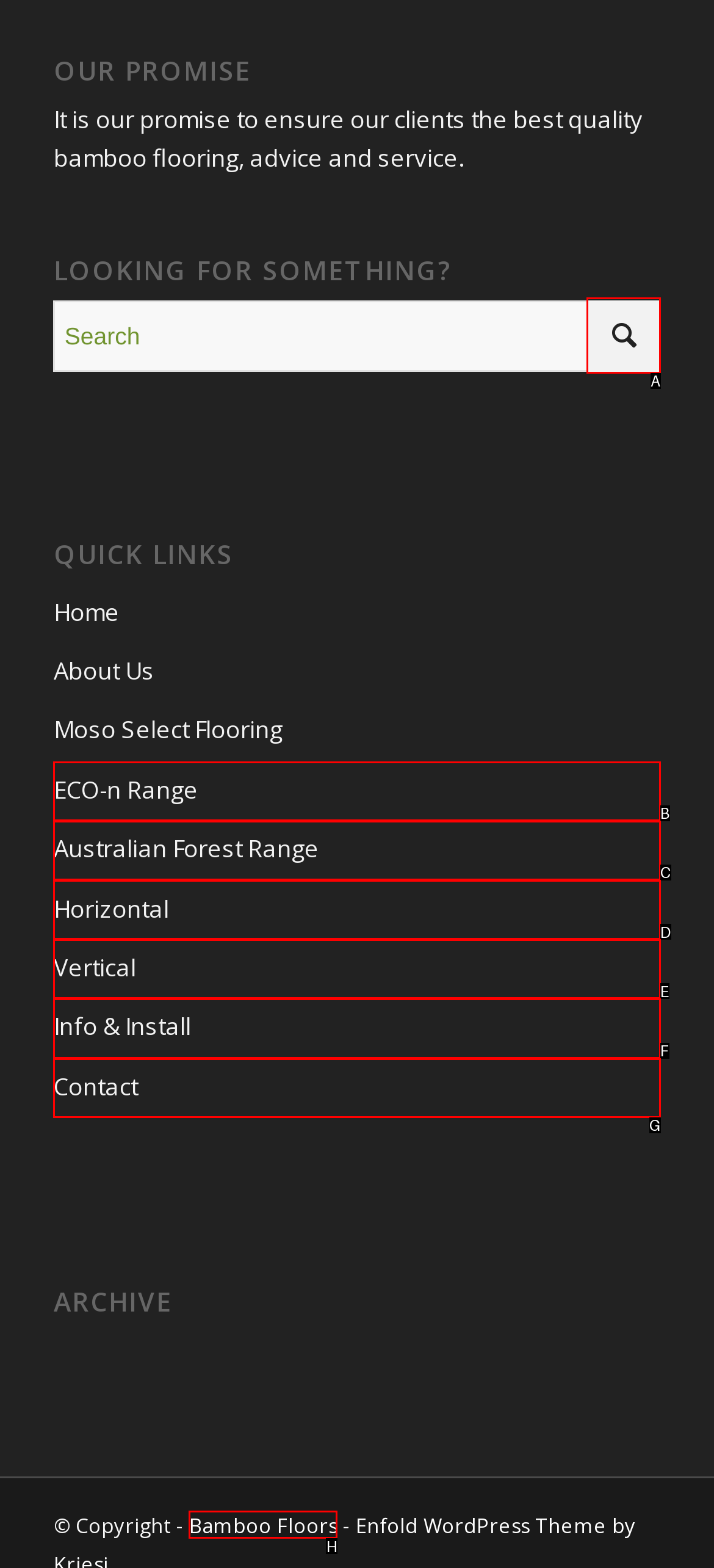Tell me which one HTML element I should click to complete the following task: Click on the search button Answer with the option's letter from the given choices directly.

A